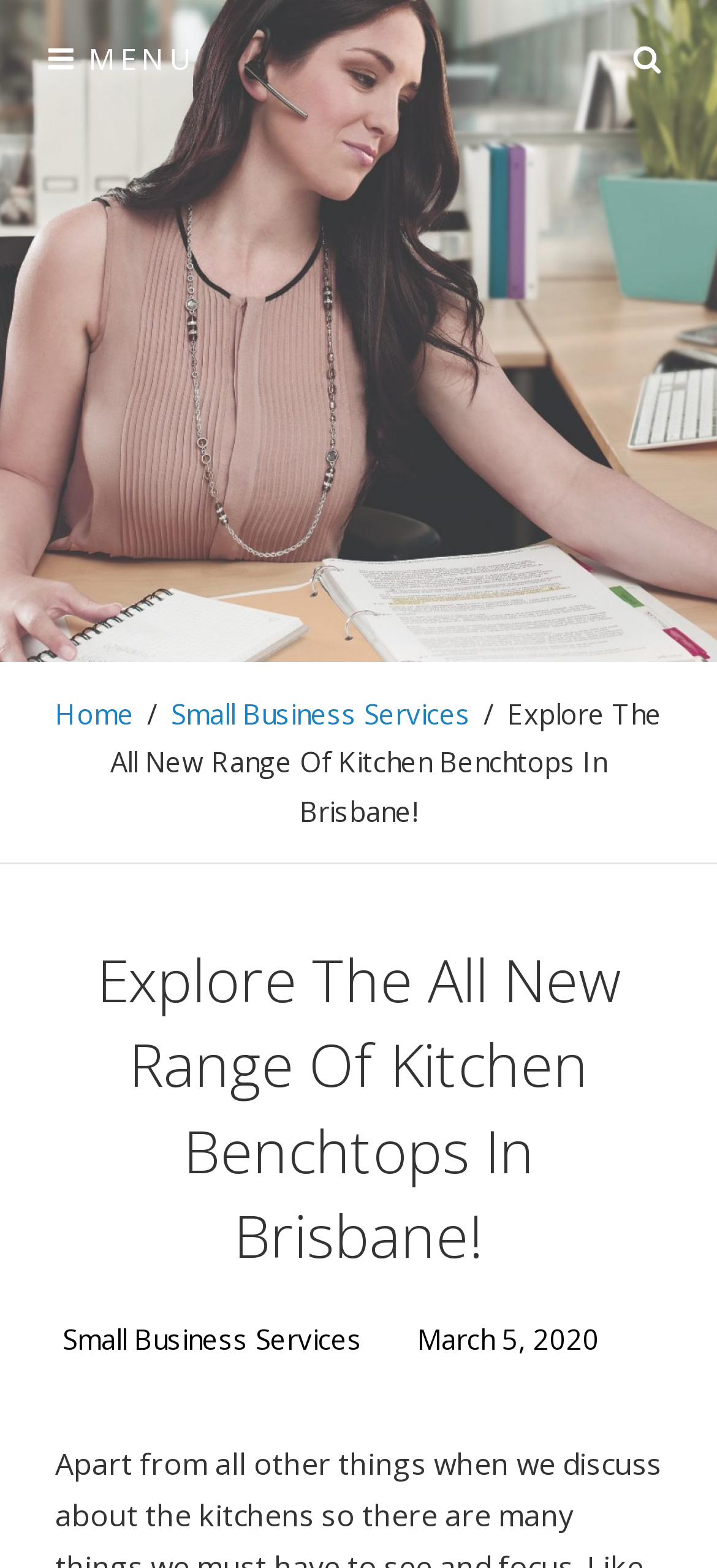Identify and extract the main heading of the webpage.

Explore The All New Range Of Kitchen Benchtops In Brisbane!